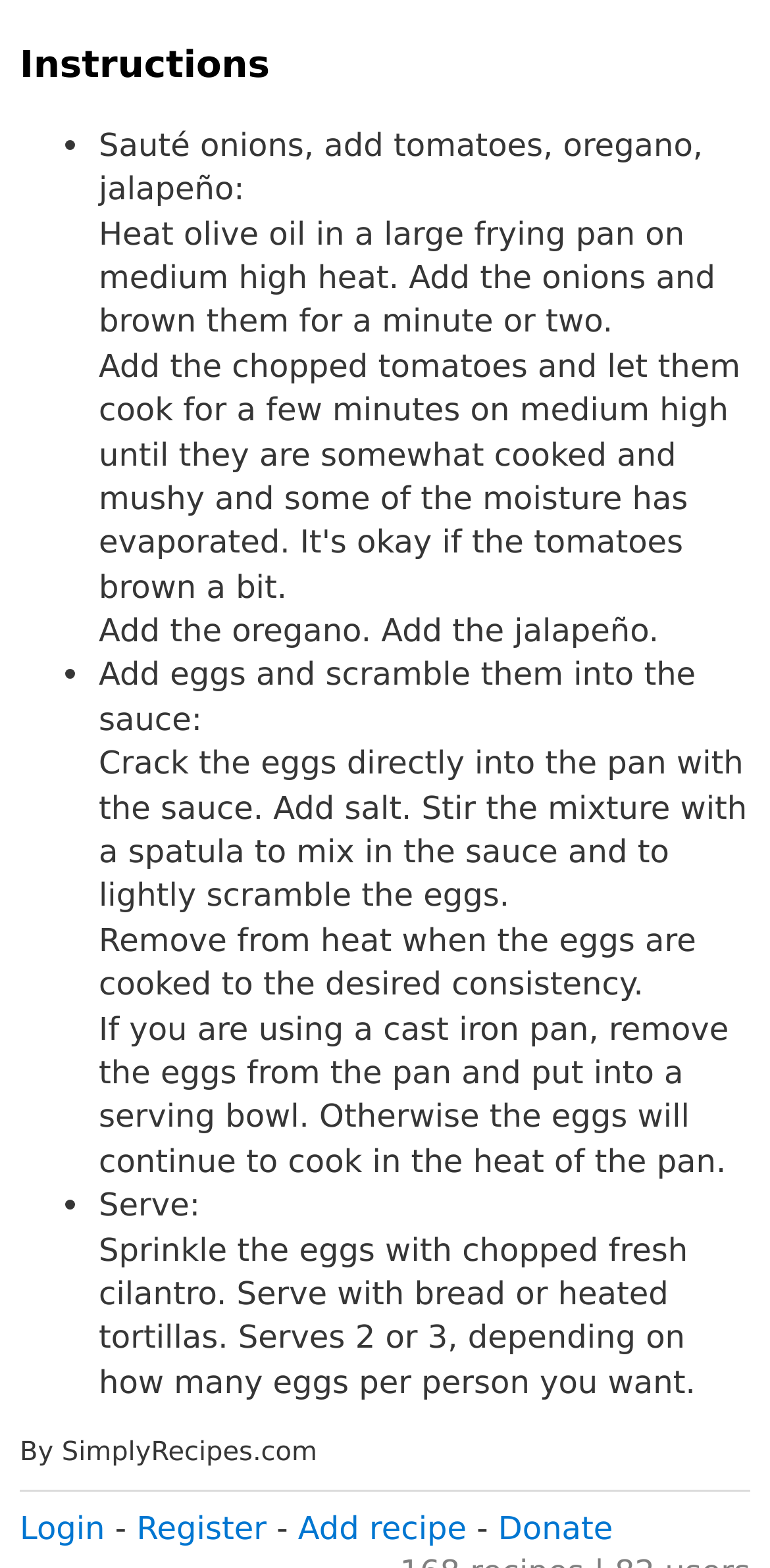Provide the bounding box coordinates for the UI element that is described as: "jobSA".

None